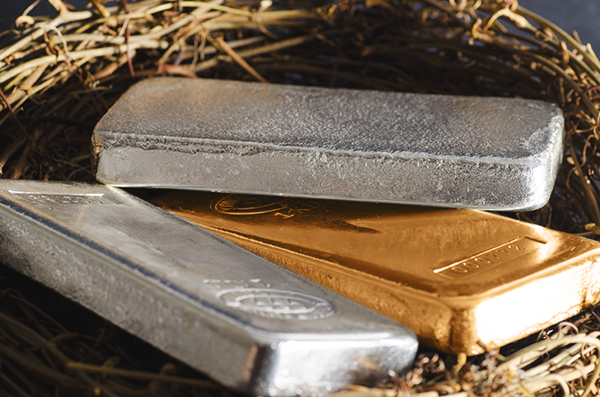Provide a thorough description of what you see in the image.

The image prominently features three precious metal bars arranged harmoniously within a rustic, woven nest. The bars consist of one shimmering gold bar, which glimmers invitingly on the right, alongside a gleaming silver bar to the left, and another silver bar positioned in front of the gold. The contrasting textures and tones of the metals highlight their intrinsic value and allure. This visual representation serves as a compelling symbol of investment options in gold IRA and precious metals, embodying the themes of wealth preservation and diversification. The soft lighting accentuates the luxurious sheen of the metals, drawing attention to their significance in both financial strategy and tangible assets.